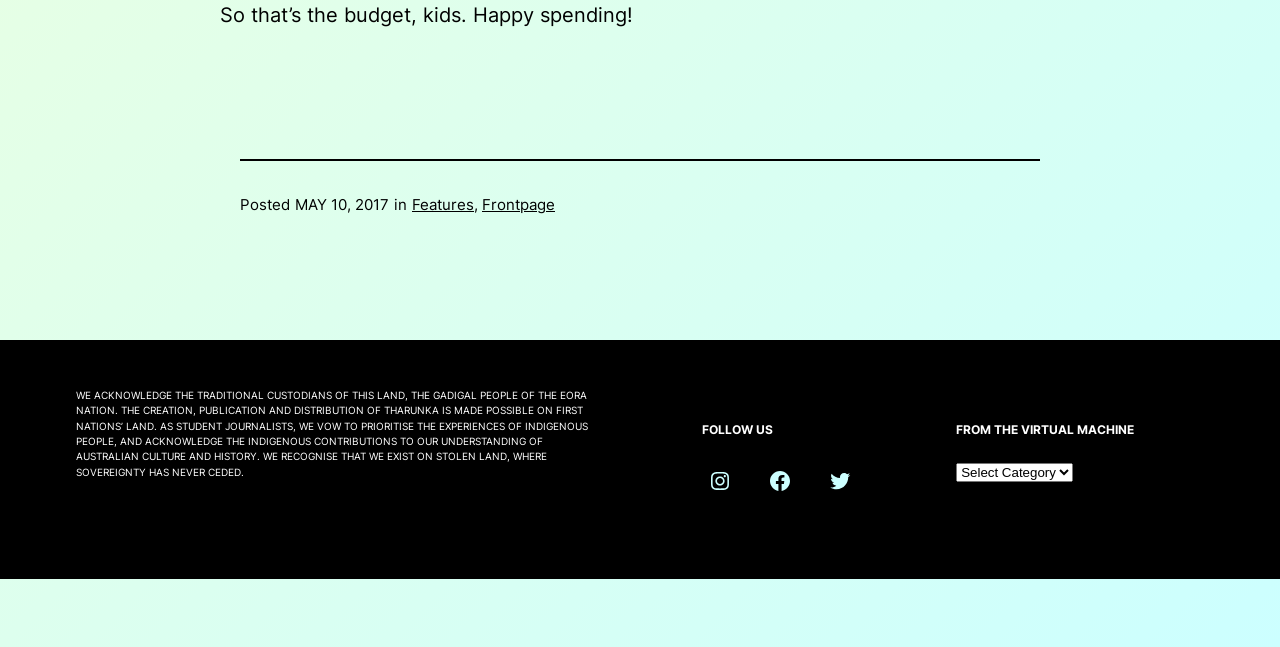What is the purpose of the combobox?
Analyze the screenshot and provide a detailed answer to the question.

I found the purpose of the combobox by looking at the text 'CATEGORIES' associated with the combobox element, which suggests that it is used to select categories.